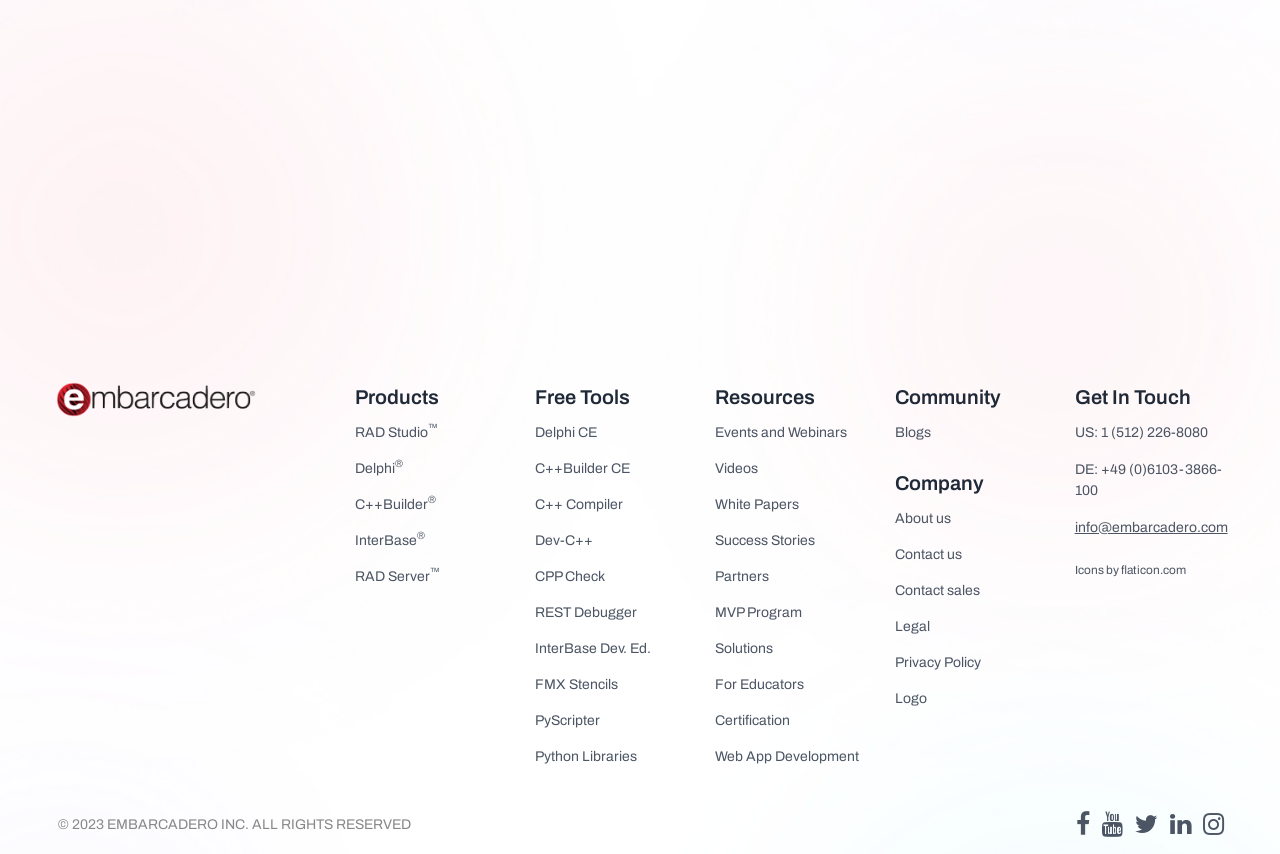Determine the bounding box coordinates of the clickable region to follow the instruction: "Contact sales".

[0.699, 0.679, 0.816, 0.703]